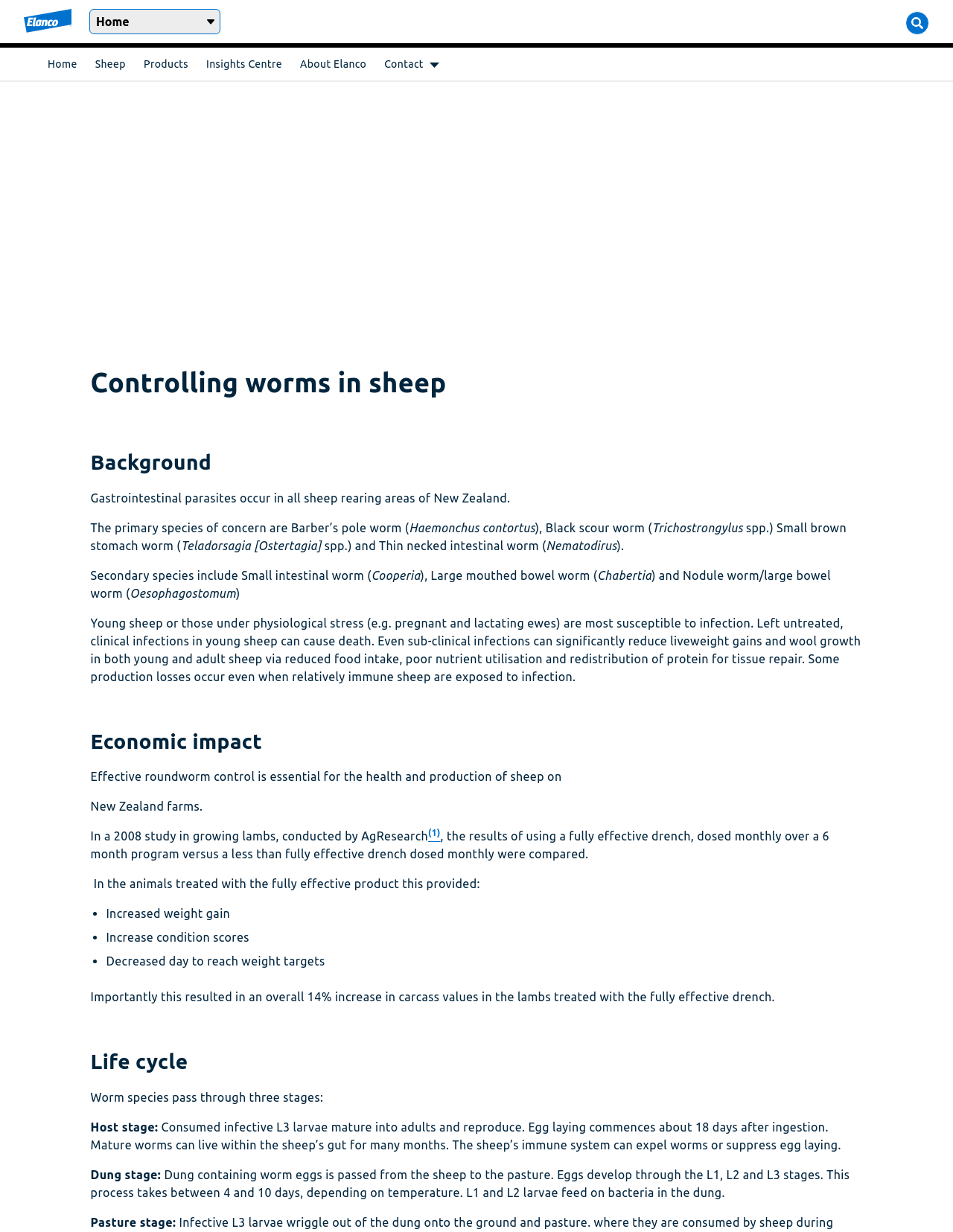Using the information in the image, could you please answer the following question in detail:
What is the primary species of concern for sheep?

The primary species of concern for sheep can be found in the paragraph that starts with 'Gastrointestinal parasites occur in all sheep rearing areas of New Zealand.' The paragraph mentions that the primary species of concern are Barber’s pole worm (Haemonchus contortus), Black scour worm (Trichostrongylus spp.), Small brown stomach worm (Teladorsagia [Ostertagia] spp.), and Thin necked intestinal worm (Nematodirus spp.).